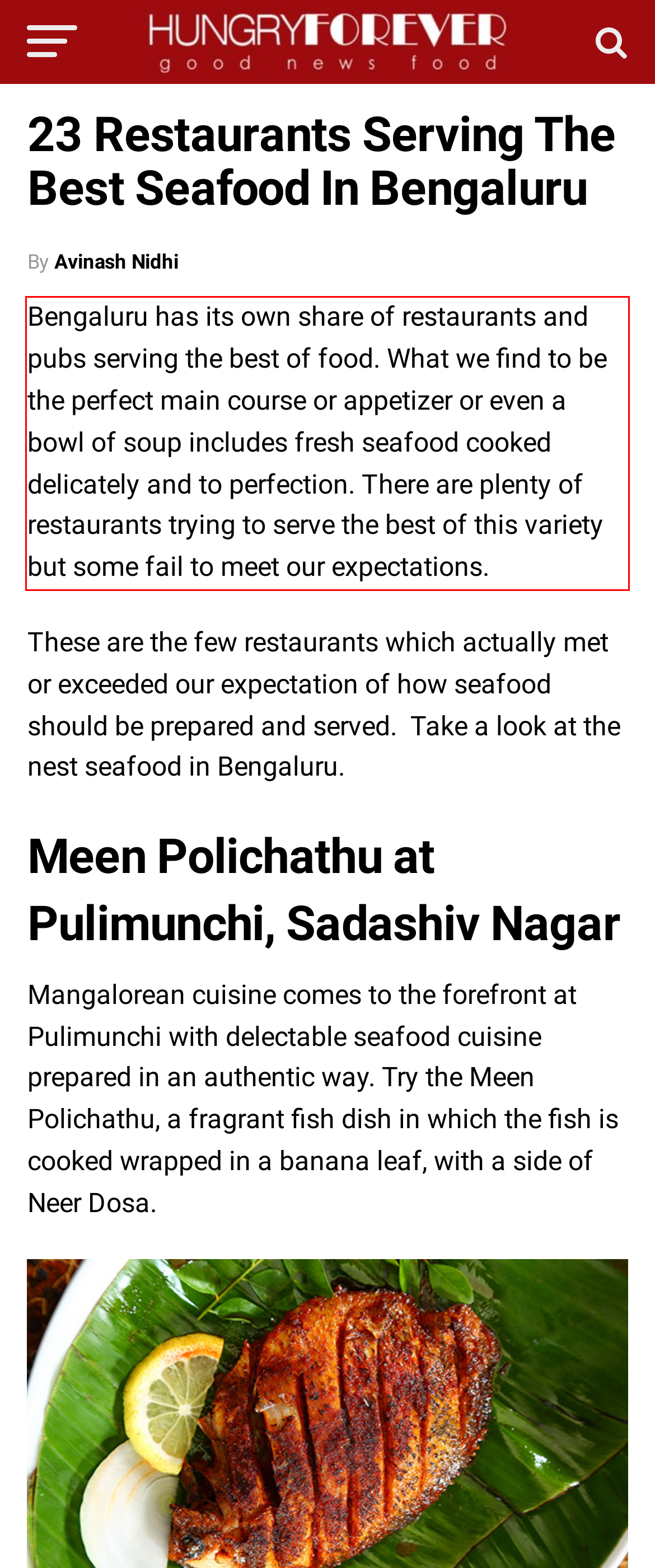Please extract the text content within the red bounding box on the webpage screenshot using OCR.

Bengaluru has its own share of restaurants and pubs serving the best of food. What we find to be the perfect main course or appetizer or even a bowl of soup includes fresh seafood cooked delicately and to perfection. There are plenty of restaurants trying to serve the best of this variety but some fail to meet our expectations.